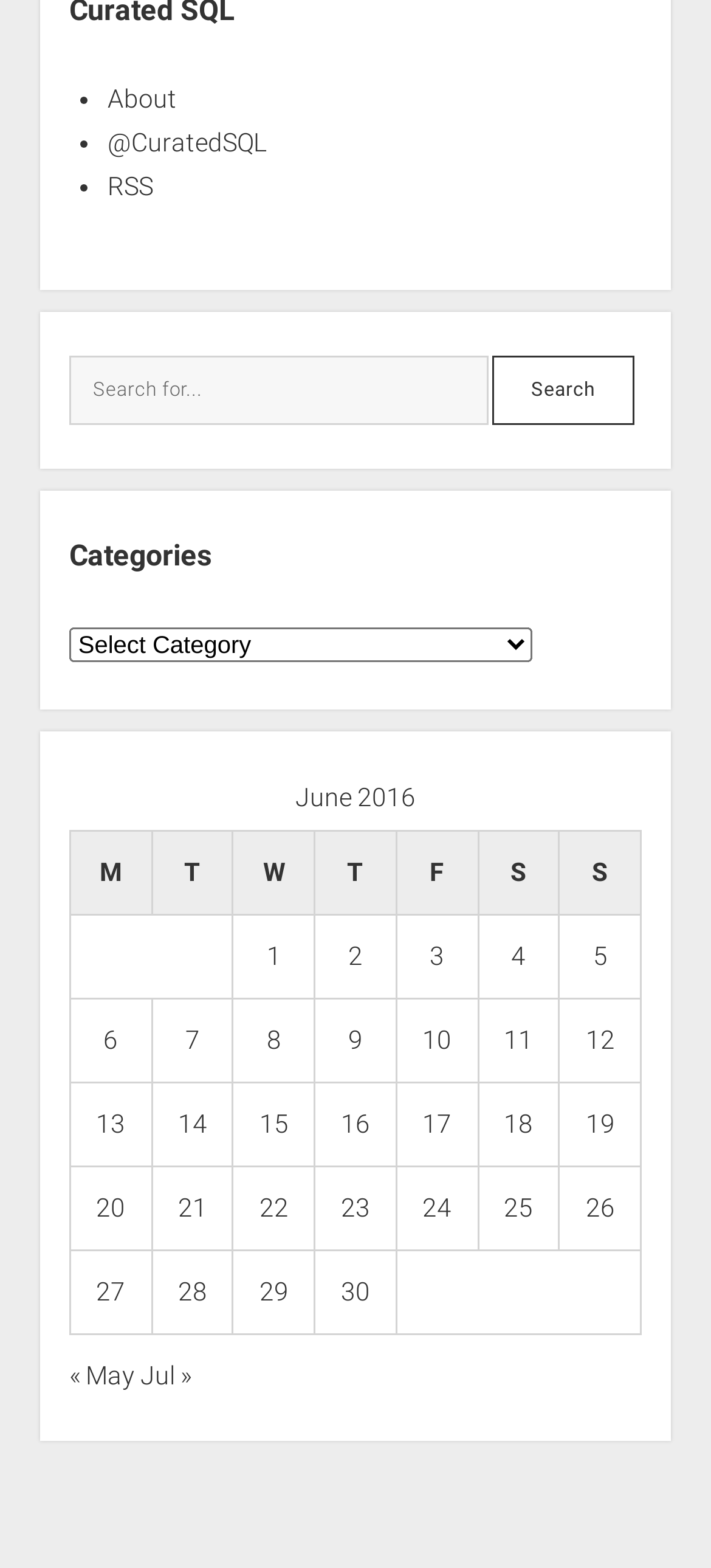Identify the bounding box coordinates necessary to click and complete the given instruction: "Select a category".

[0.097, 0.4, 0.748, 0.422]